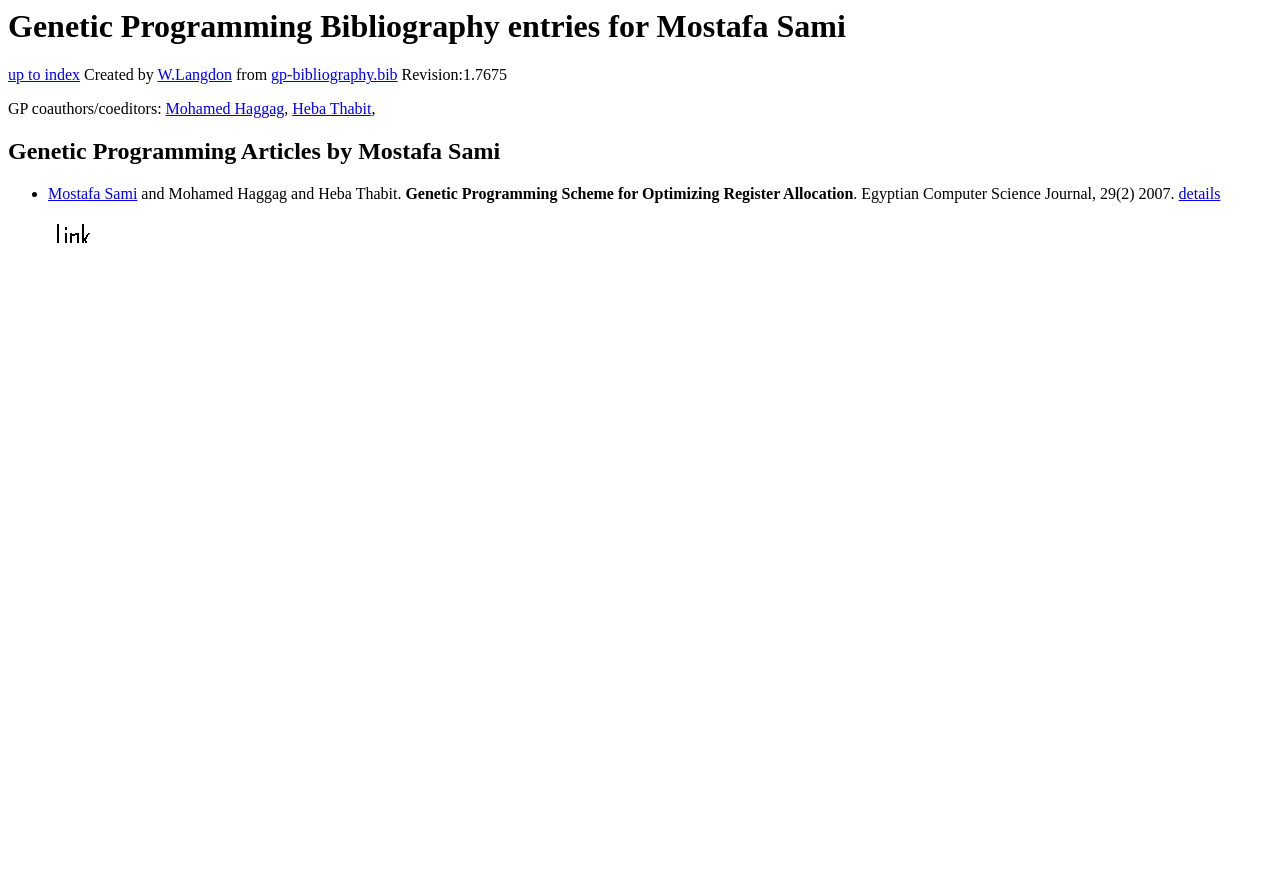Generate a comprehensive description of the webpage content.

The webpage is about Genetic Programming Bibliography entries for Mostafa Sami. At the top, there is a heading with the same title, taking up most of the width. Below the heading, there are several links and static text elements, including "up to index", "Created by W.Langdon", "from gp-bibliography.bib", and "Revision:1.7675". These elements are aligned to the left and are relatively small in size.

Further down, there is a static text element "GP coauthors/coeditors:" followed by two links, "Mohamed Haggag" and "Heba Thabit", separated by a comma. These elements are also aligned to the left.

The main content of the webpage is a list of articles, headed by "Genetic Programming Articles by Mostafa Sami". The list is marked by a bullet point "•" and each item is a link to an article, accompanied by a brief description. The first item, for example, is a link to an article by Mostafa Sami, Mohamed Haggag, and Heba Thabit, titled "Genetic Programming Scheme for Optimizing Register Allocation", with a publication detail "Egyptian Computer Science Journal, 29(2) 2007". There is also a "details" link at the end of each item. To the left of each article link, there is a small image.

There are a total of 2 headings, 7 links, 7 static text elements, 1 list marker, and 1 image on the webpage.